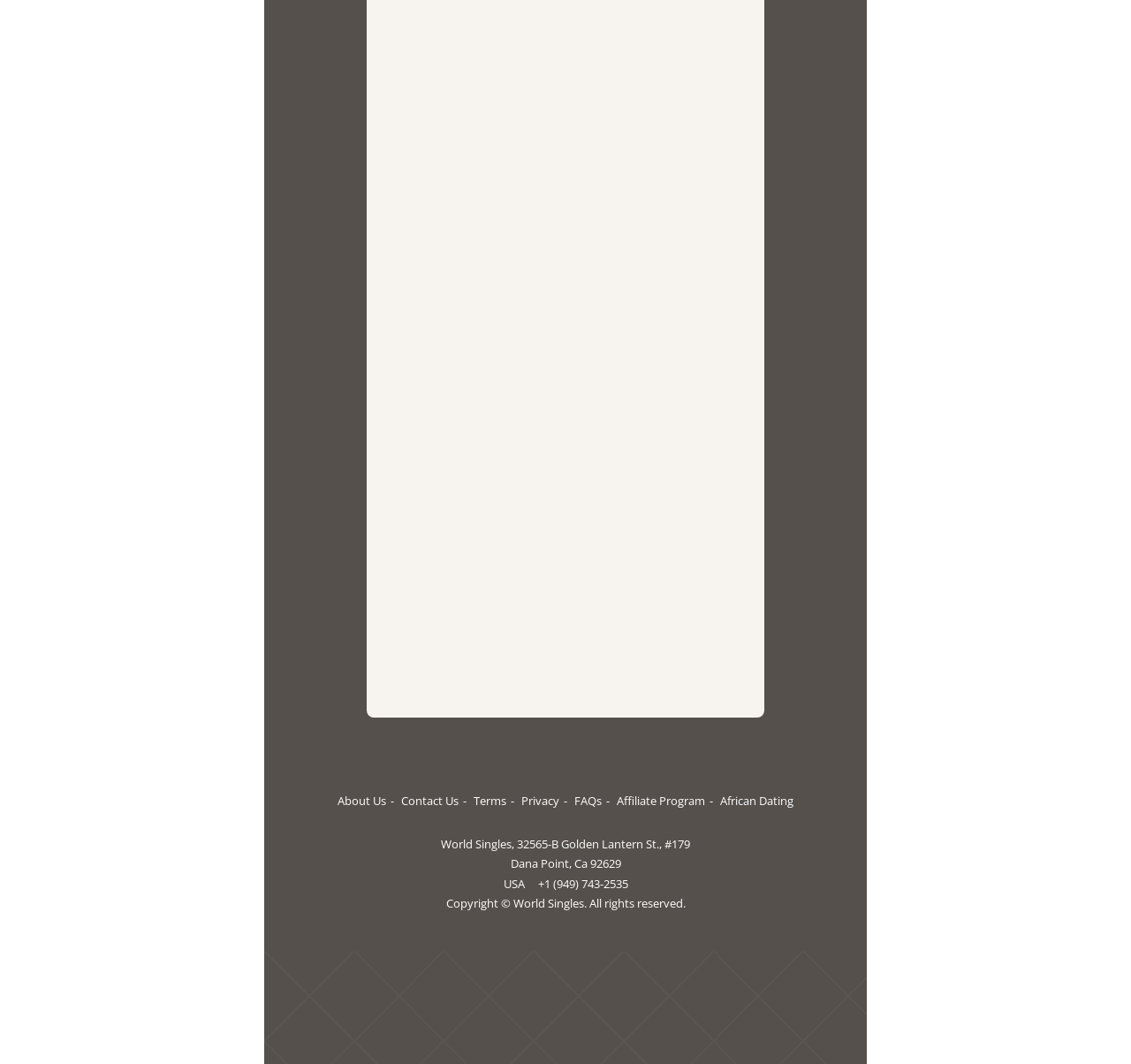Pinpoint the bounding box coordinates of the clickable element to carry out the following instruction: "View Terms."

[0.419, 0.743, 0.459, 0.762]